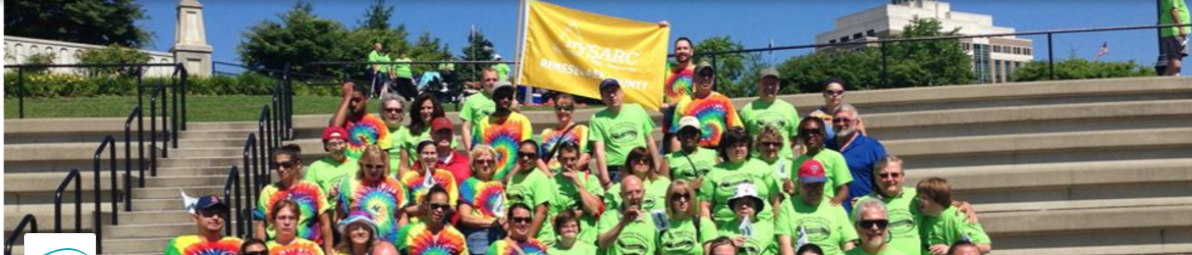Generate a detailed caption for the image.

A large group of individuals gathers outdoors, showcasing a vibrant display of unity and community spirit. Participants are dressed in bright green shirts, with some wearing colorful tie-dye designs, symbolizing diversity and inclusiveness. In the background, a prominent yellow banner displays the name "The Arc of Rensselaer County," highlighting the event's affiliation with this organization dedicated to supporting individuals with disabilities. The setting features lush greenery and clear blue skies, reflecting a joyful and celebratory atmosphere as participants smile and pose together, emphasizing their commitment to advocacy and community support.